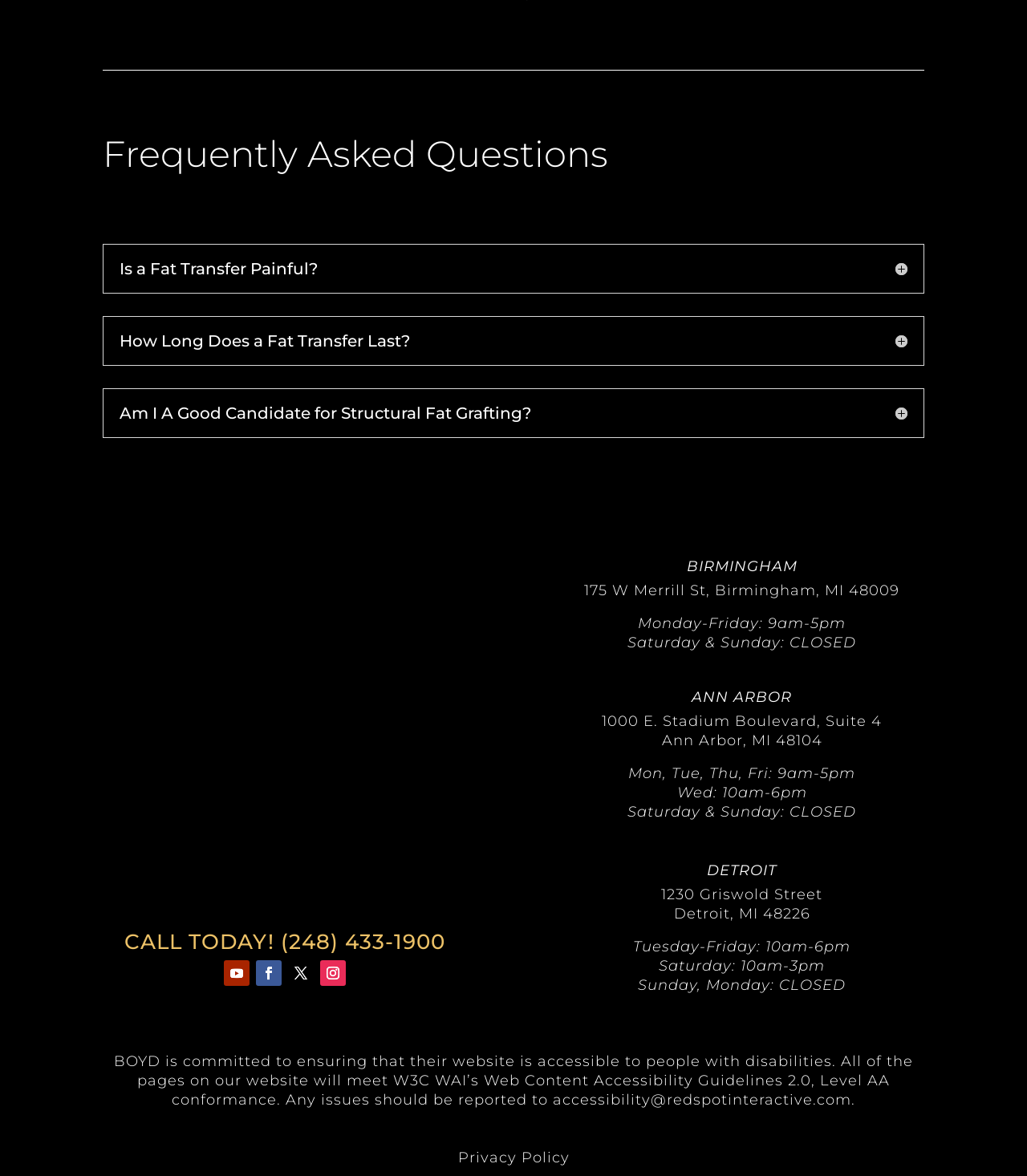Please find and report the bounding box coordinates of the element to click in order to perform the following action: "Click the ANN ARBOR link". The coordinates should be expressed as four float numbers between 0 and 1, in the format [left, top, right, bottom].

[0.674, 0.585, 0.771, 0.6]